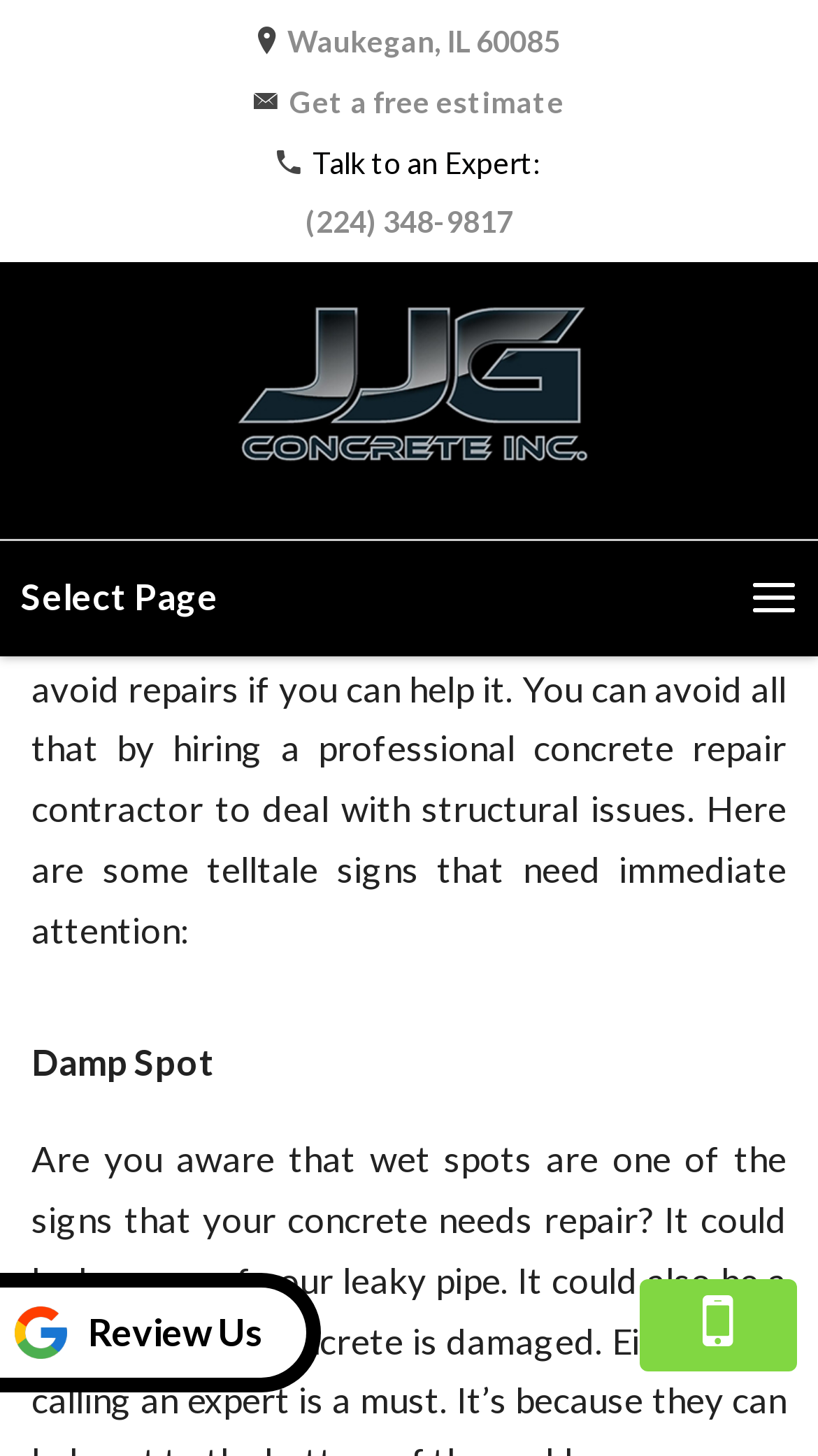Provide your answer in one word or a succinct phrase for the question: 
What is the purpose of hiring a professional concrete repair contractor?

to deal with structural issues